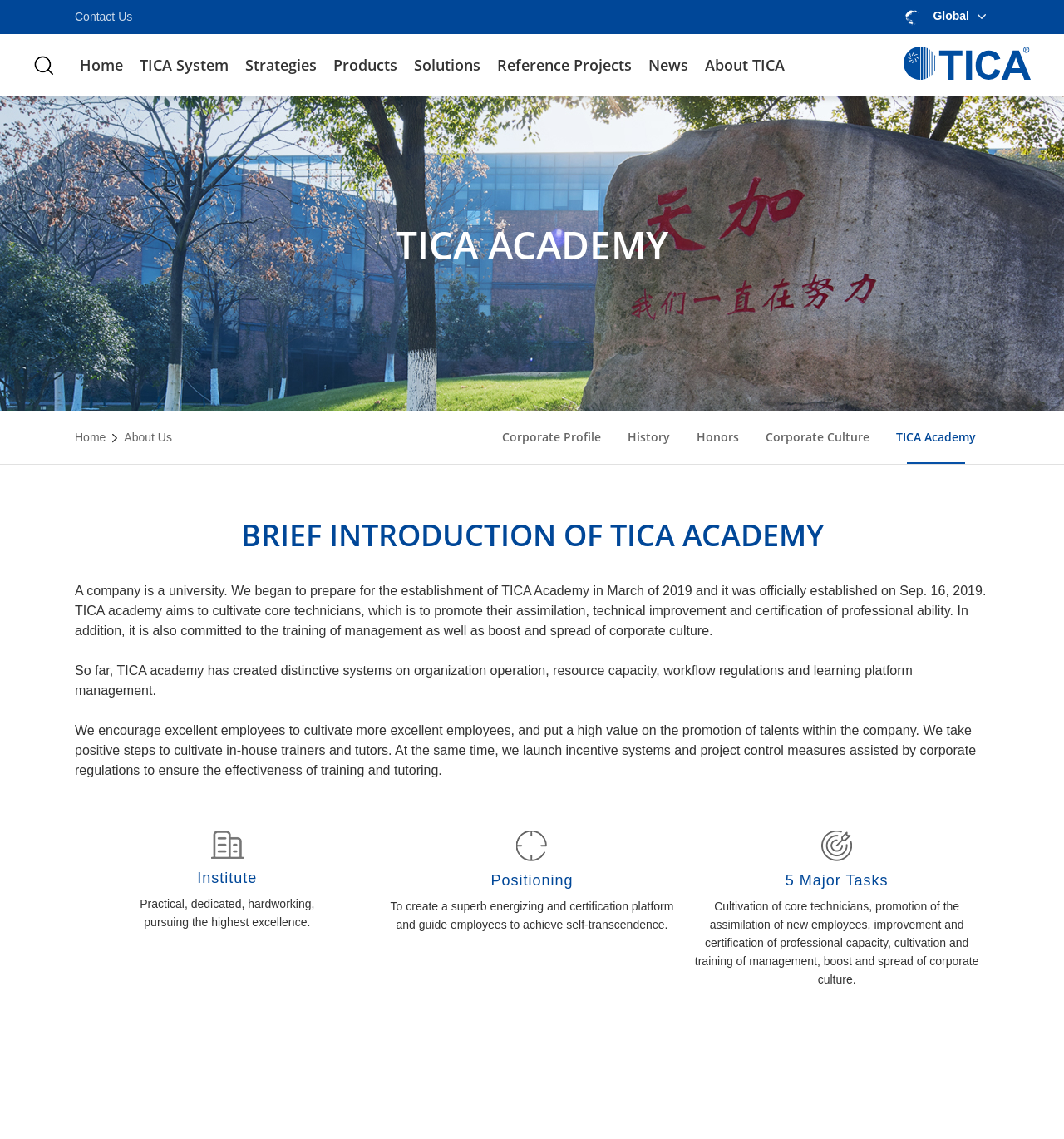Specify the bounding box coordinates of the element's region that should be clicked to achieve the following instruction: "Go to Home". The bounding box coordinates consist of four float numbers between 0 and 1, in the format [left, top, right, bottom].

[0.075, 0.03, 0.131, 0.085]